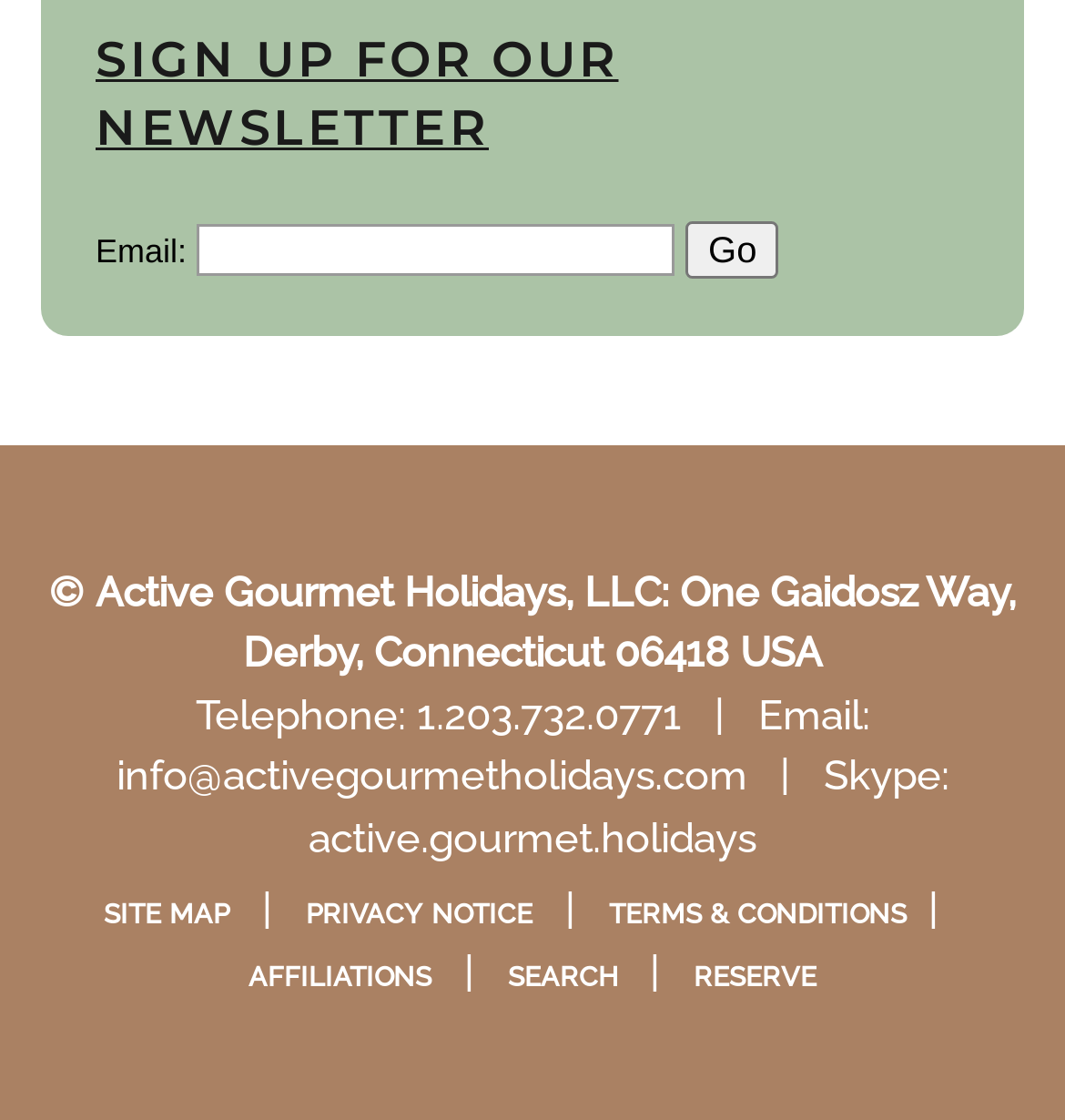Mark the bounding box of the element that matches the following description: "Subscribe".

None